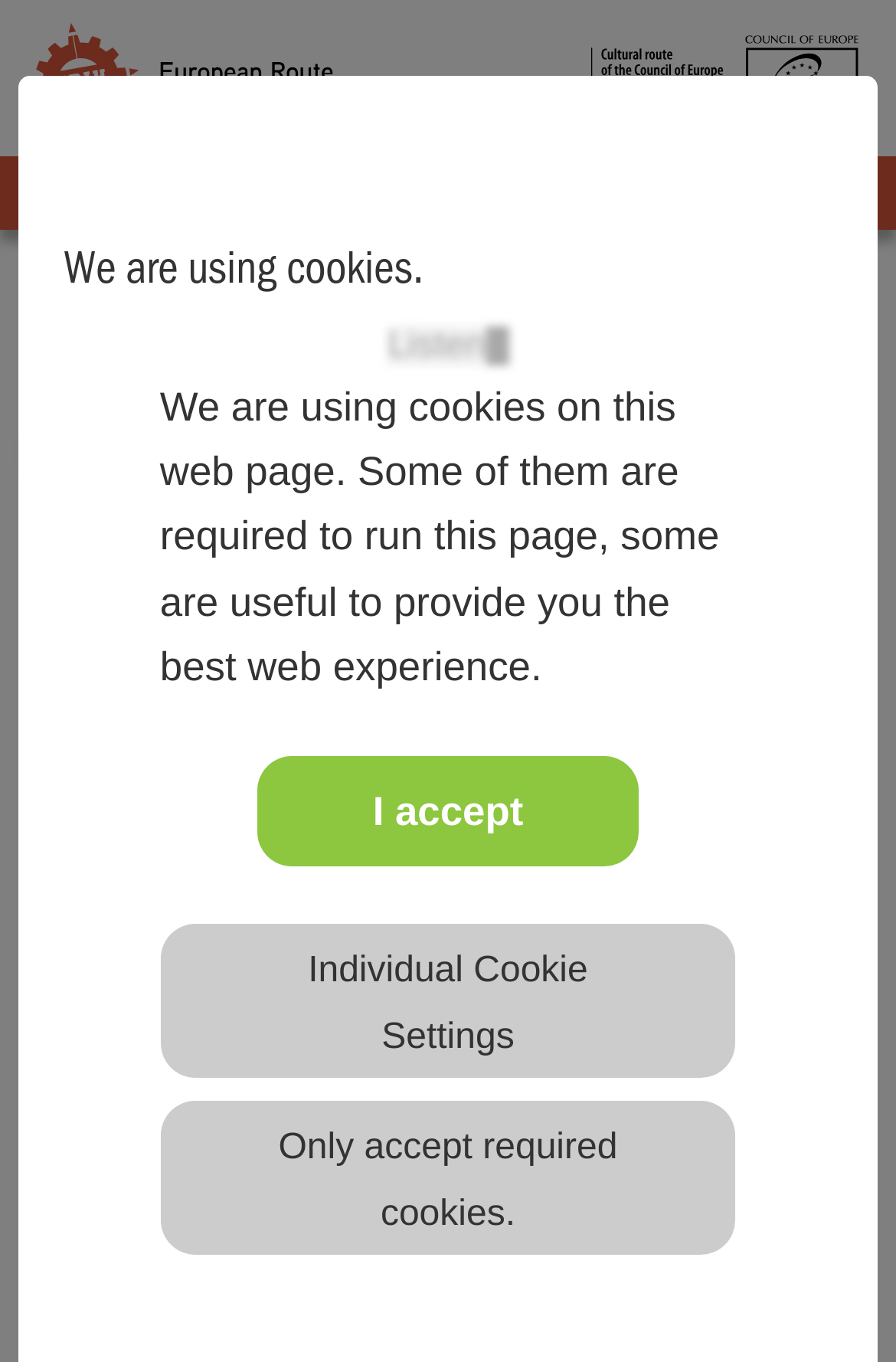Given the element description, predict the bounding box coordinates in the format (top-left x, top-left y, bottom-right x, bottom-right y), using floating point numbers between 0 and 1: Only accept required cookies.

[0.311, 0.829, 0.689, 0.906]